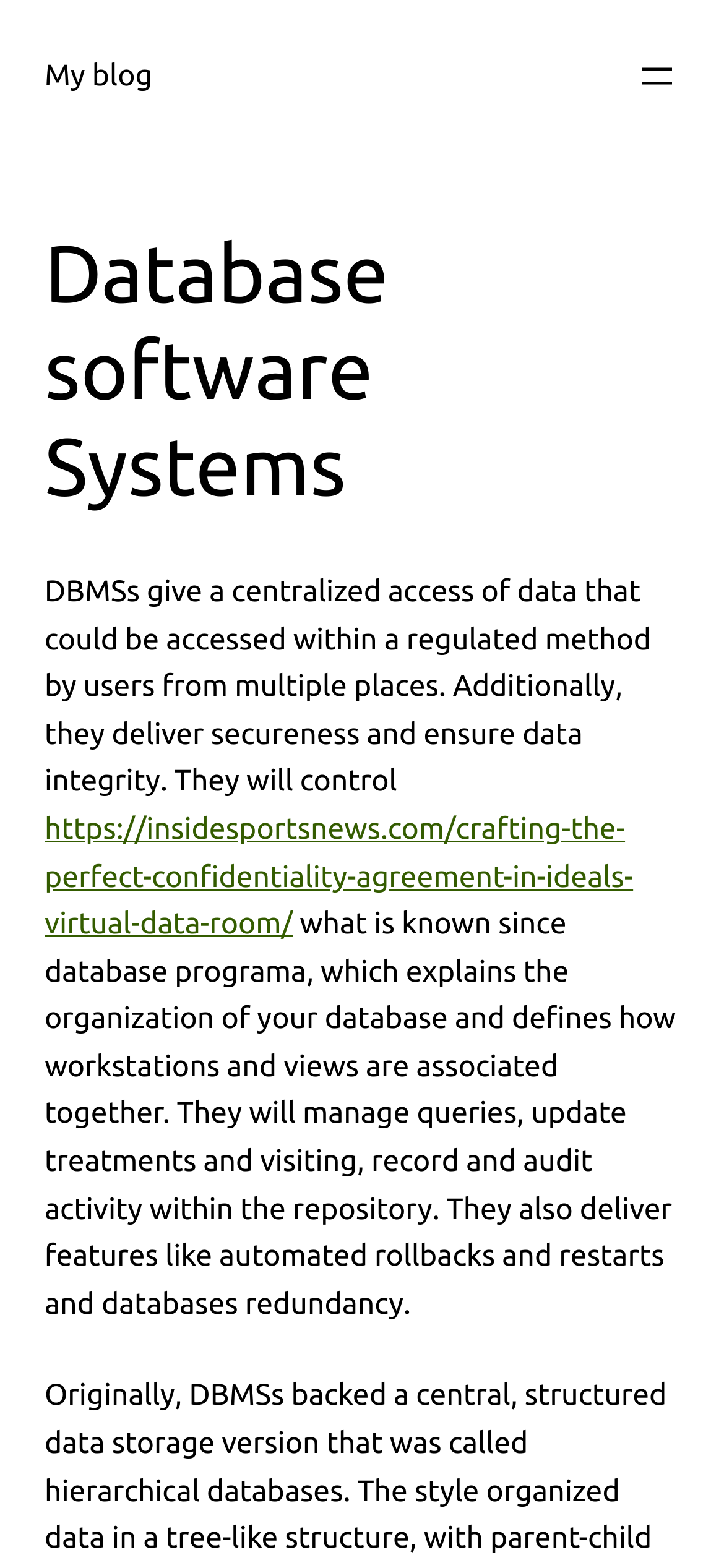Please determine the primary heading and provide its text.

Database software Systems